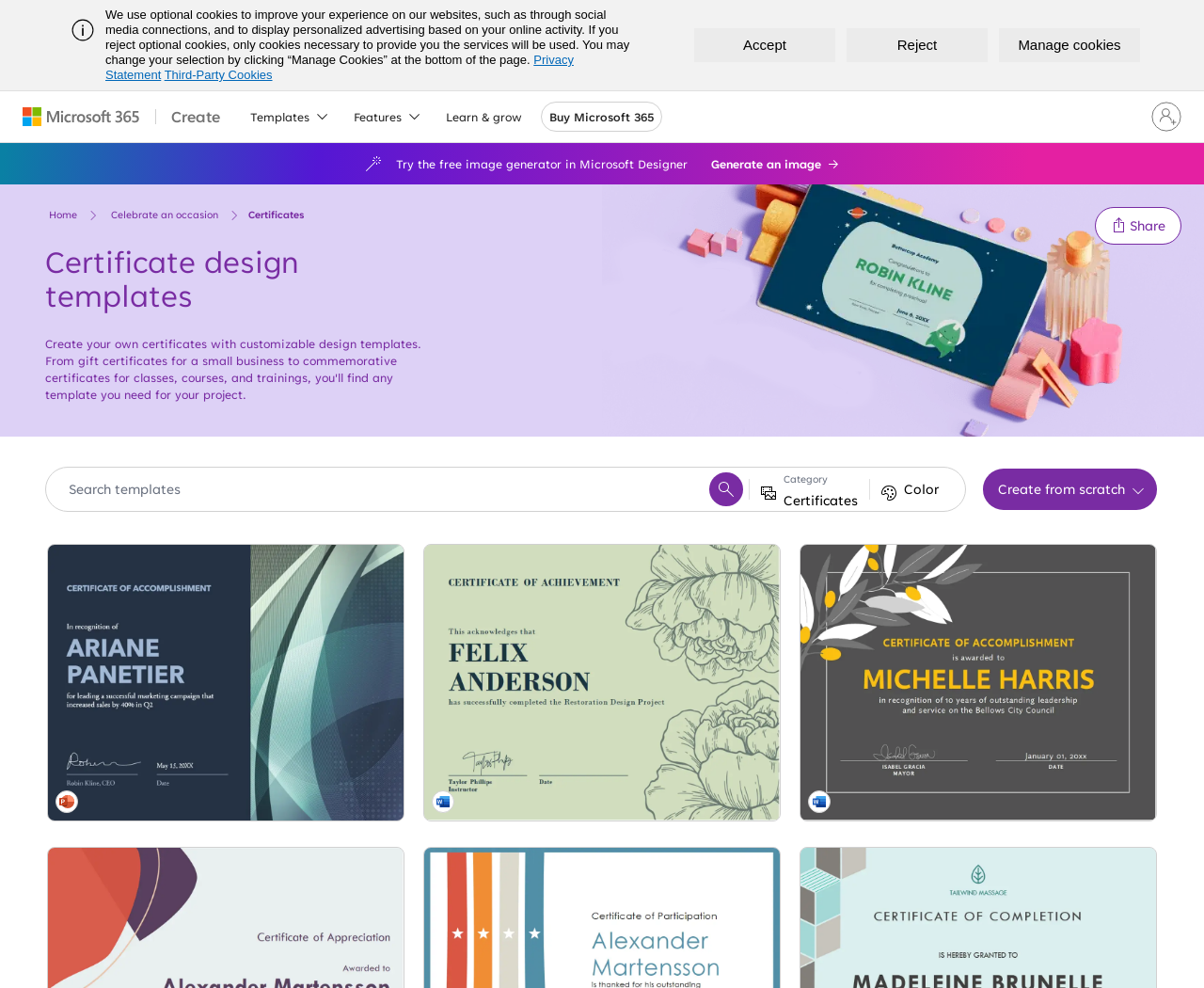Please find the bounding box for the UI element described by: "Customize in PowerPoint".

[0.039, 0.551, 0.336, 0.831]